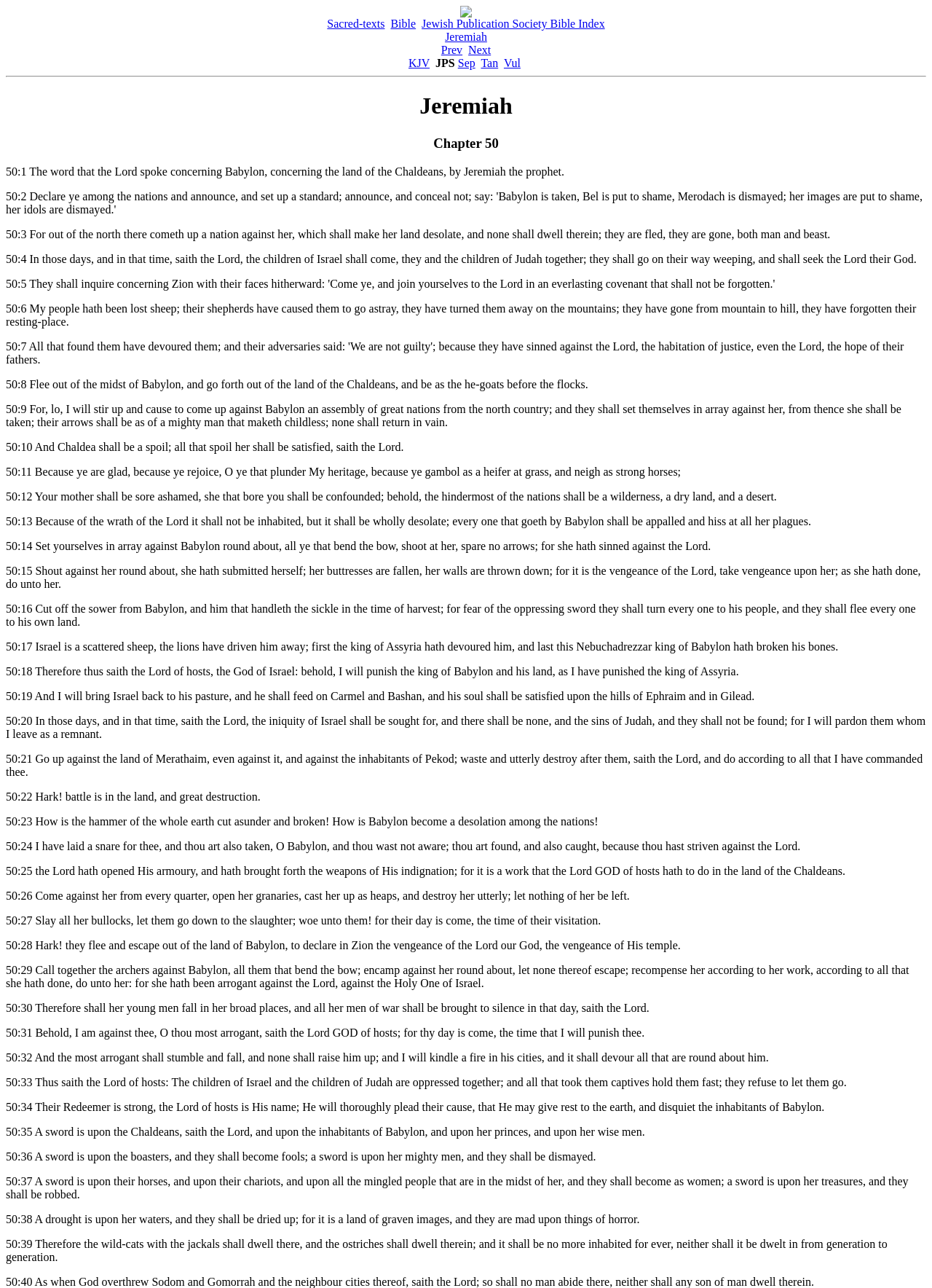Analyze and describe the webpage in a detailed narrative.

The webpage is a biblical text from the Jewish Publication Society Bible, specifically Jeremiah chapter 50. At the top, there is a horizontal separator line, followed by a heading "Jeremiah" and a subheading "Chapter 50". Below this, there are 43 verses of biblical text, each with a verse number and the corresponding text. The text is arranged in a single column, with each verse separated by a small gap.

Above the biblical text, there are several links and a small image. The links include "Sacred-texts", "Bible", "Jewish Publication Society Bible Index", "Jeremiah", "Prev", "Next", "KJV", "JPS", "Sep", "Tan", and "Vul". These links are arranged horizontally, with some of them grouped together with small gaps in between. The small image is located to the left of the "Sacred-texts" link.

The overall layout of the webpage is simple and easy to read, with a focus on presenting the biblical text in a clear and organized manner.